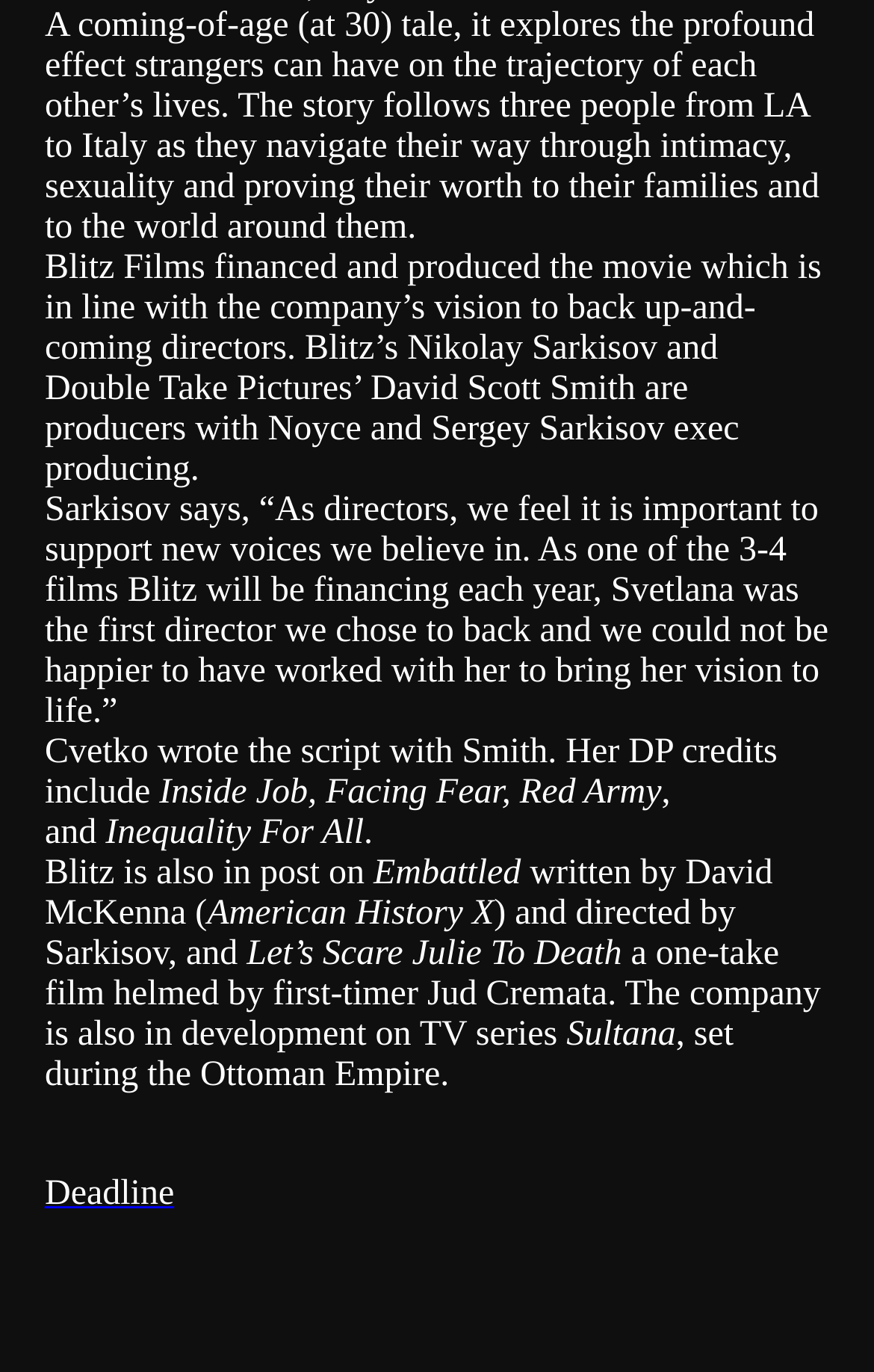What is the name of the first director backed by Blitz?
Provide an in-depth answer to the question, covering all aspects.

The text states 'As one of the 3-4 films Blitz will be financing each year, Svetlana was the first director we chose to back and we could not be happier to have worked with her to bring her vision to life.' This indicates that Svetlana is the name of the first director backed by Blitz.